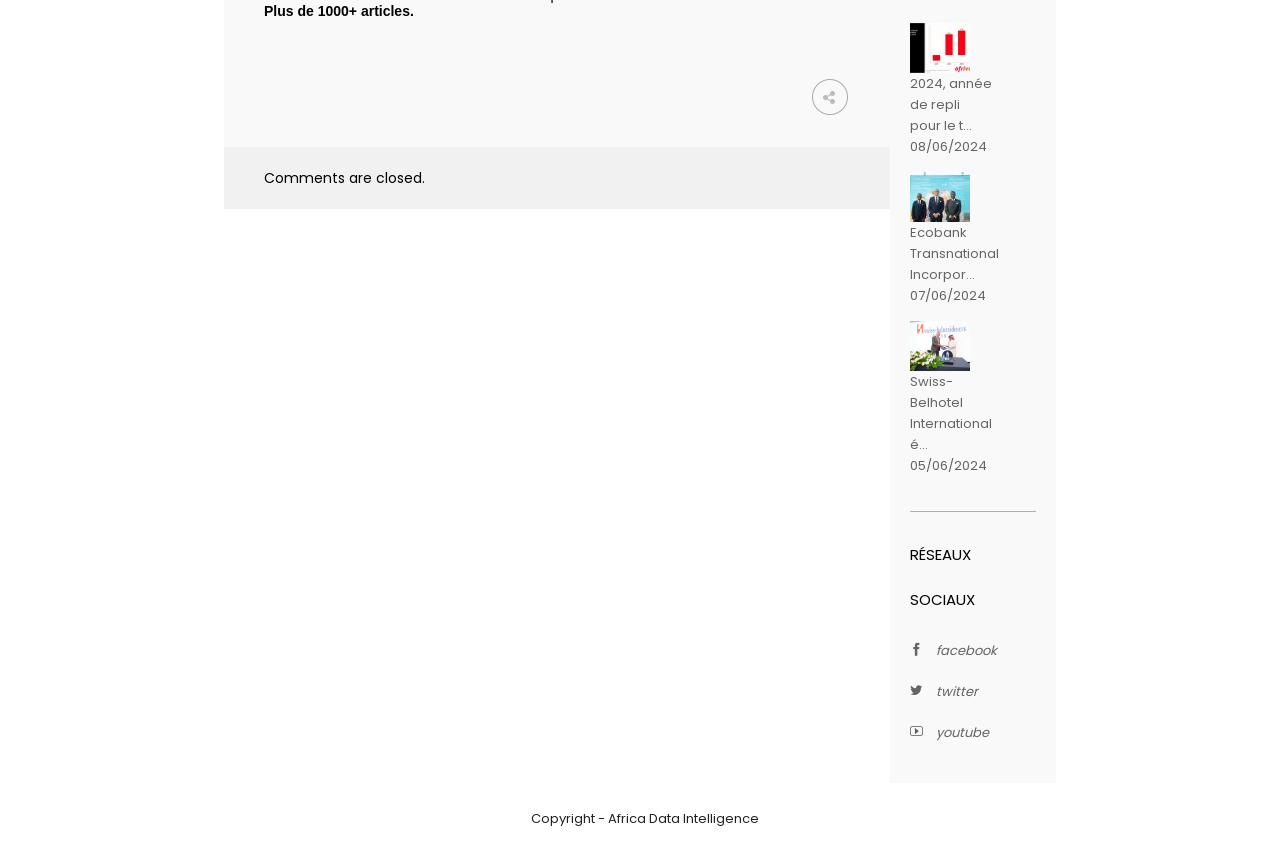Please answer the following query using a single word or phrase: 
What is the copyright information?

Africa Data Intelligence